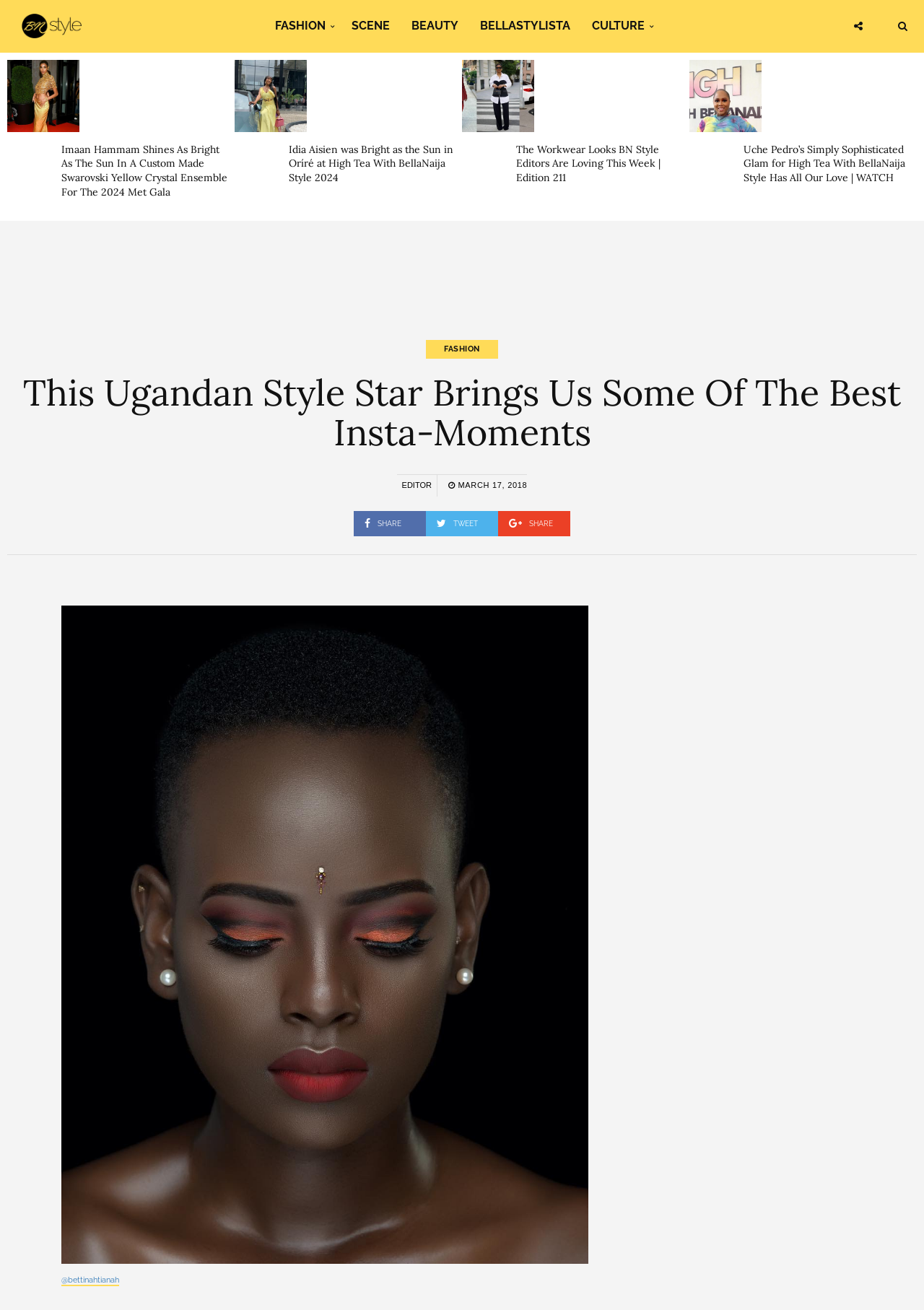Provide the bounding box coordinates of the HTML element described by the text: "aria-label="Advertisement" name="aswift_0" title="Advertisement"".

[0.216, 0.18, 0.784, 0.229]